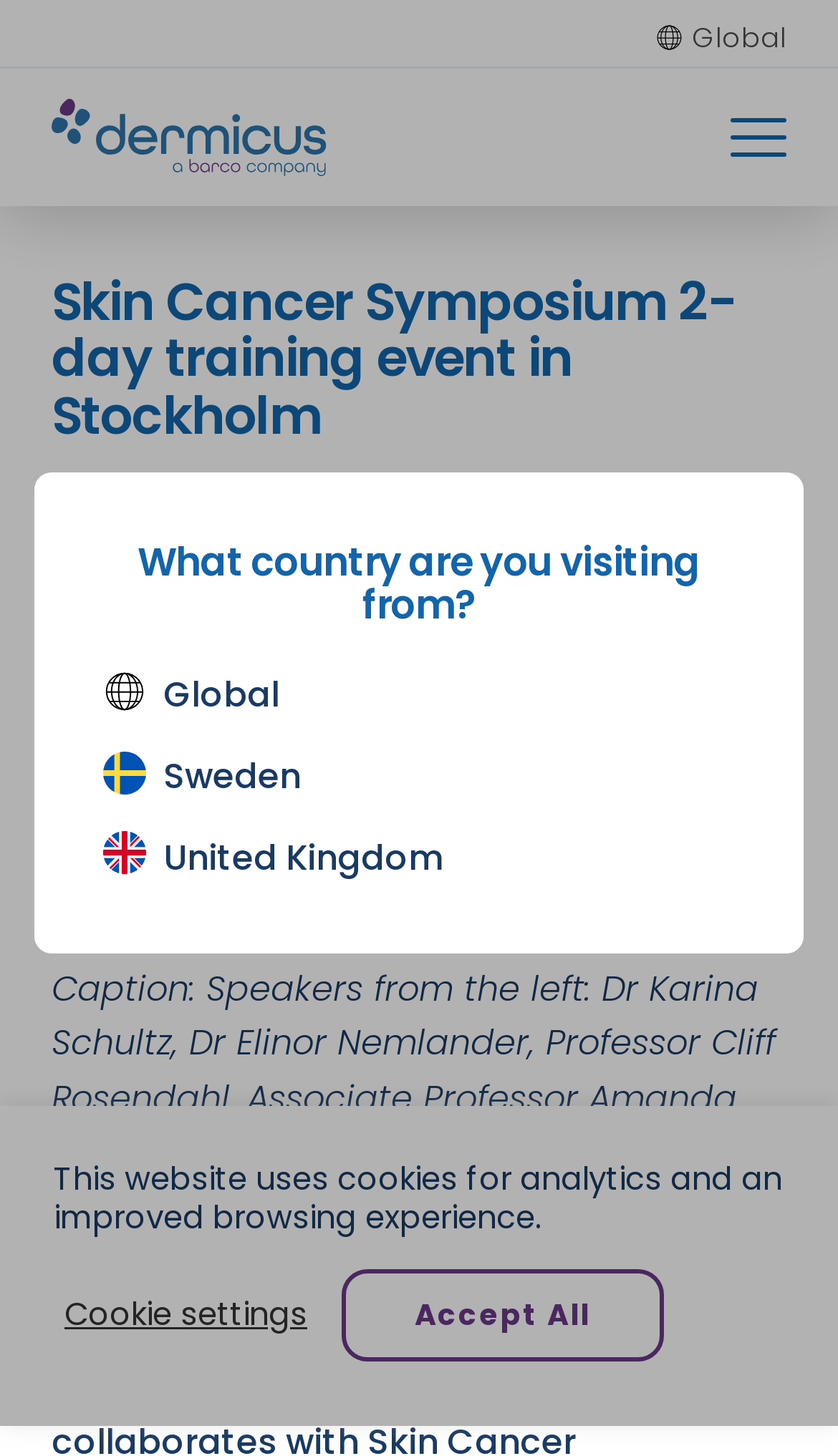Give a one-word or short-phrase answer to the following question: 
What is the event location?

Stockholm